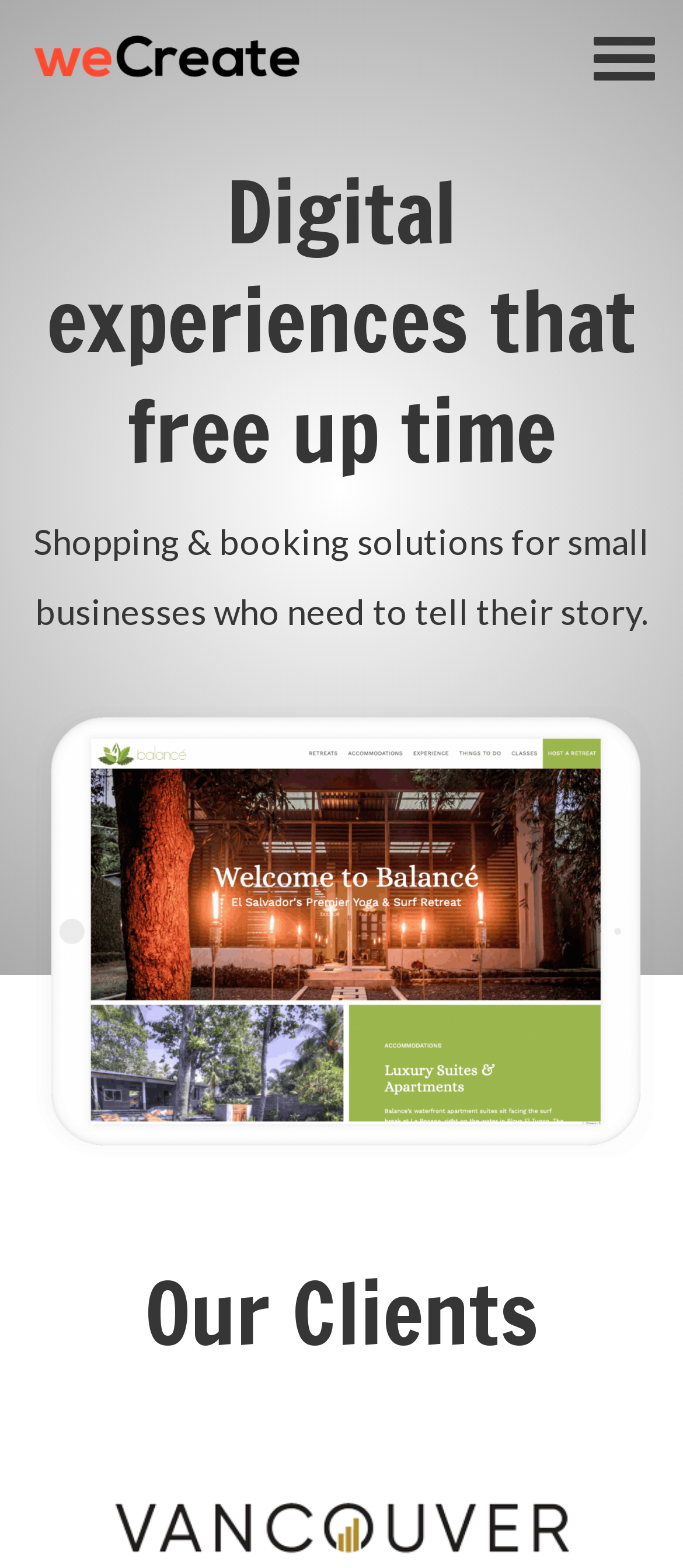Using the webpage screenshot and the element description Primary Menu, determine the bounding box coordinates. Specify the coordinates in the format (top-left x, top-left y, bottom-right x, bottom-right y) with values ranging from 0 to 1.

[0.869, 0.015, 0.959, 0.054]